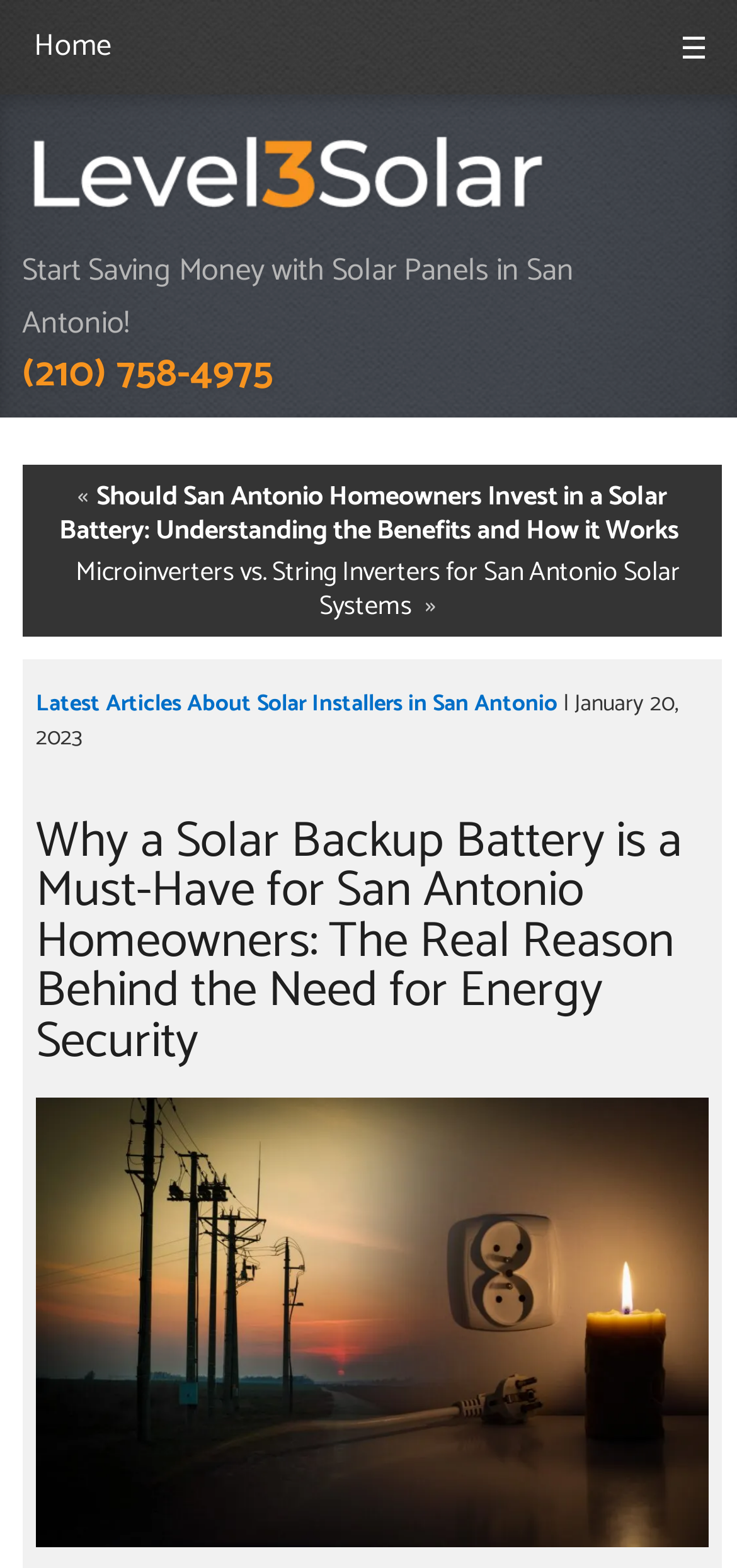What is the navigation menu icon?
Look at the image and construct a detailed response to the question.

I found the navigation menu icon by looking at the top-right section of the webpage, where there is a link element with the icon '☰'.